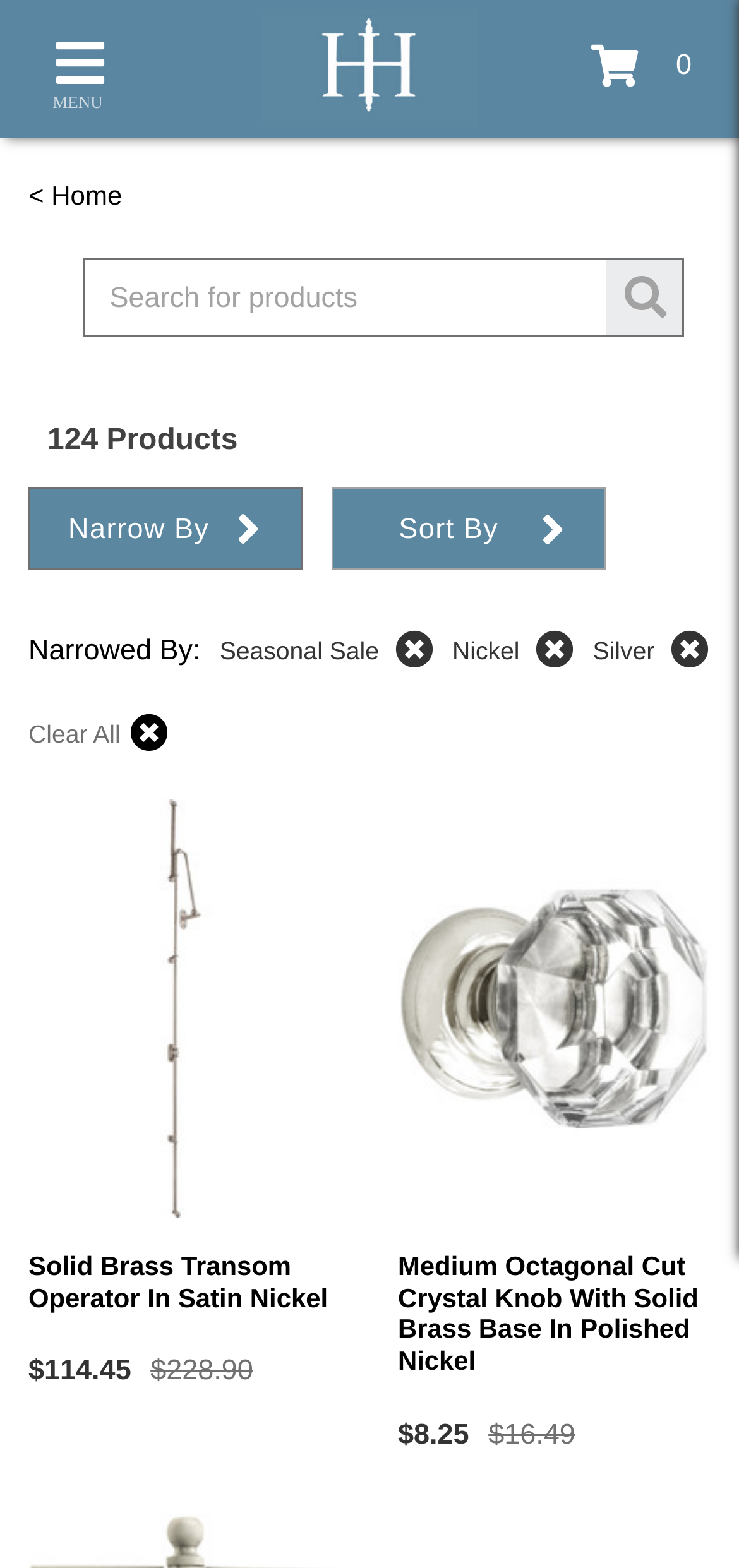Refer to the image and provide a thorough answer to this question:
What is the price of the first product?

I looked at the price information associated with the first product listing, 'Solid Brass Transom Operator In Satin Nickel', and found that the price is $114.45.